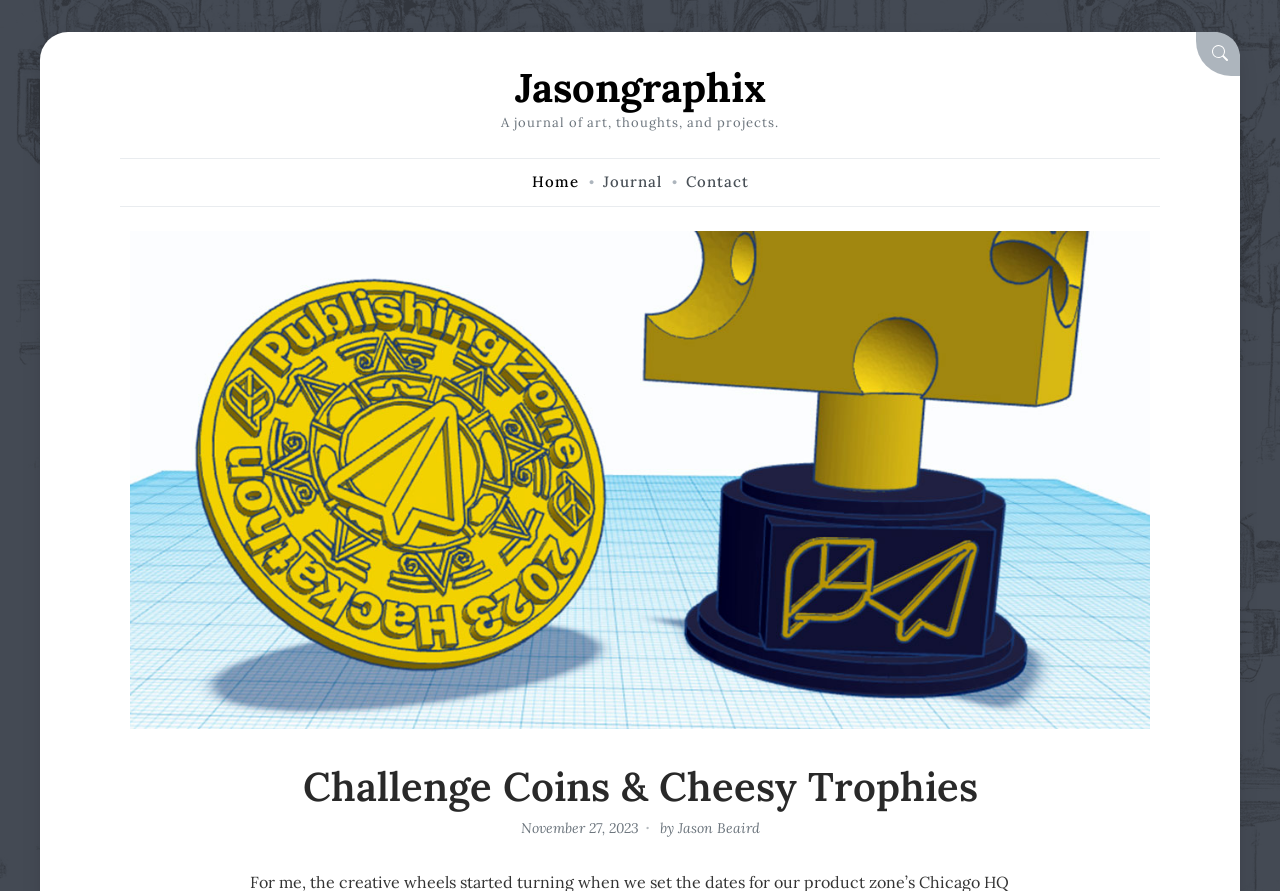Show the bounding box coordinates for the HTML element as described: "Jason Beaird".

[0.529, 0.919, 0.593, 0.939]